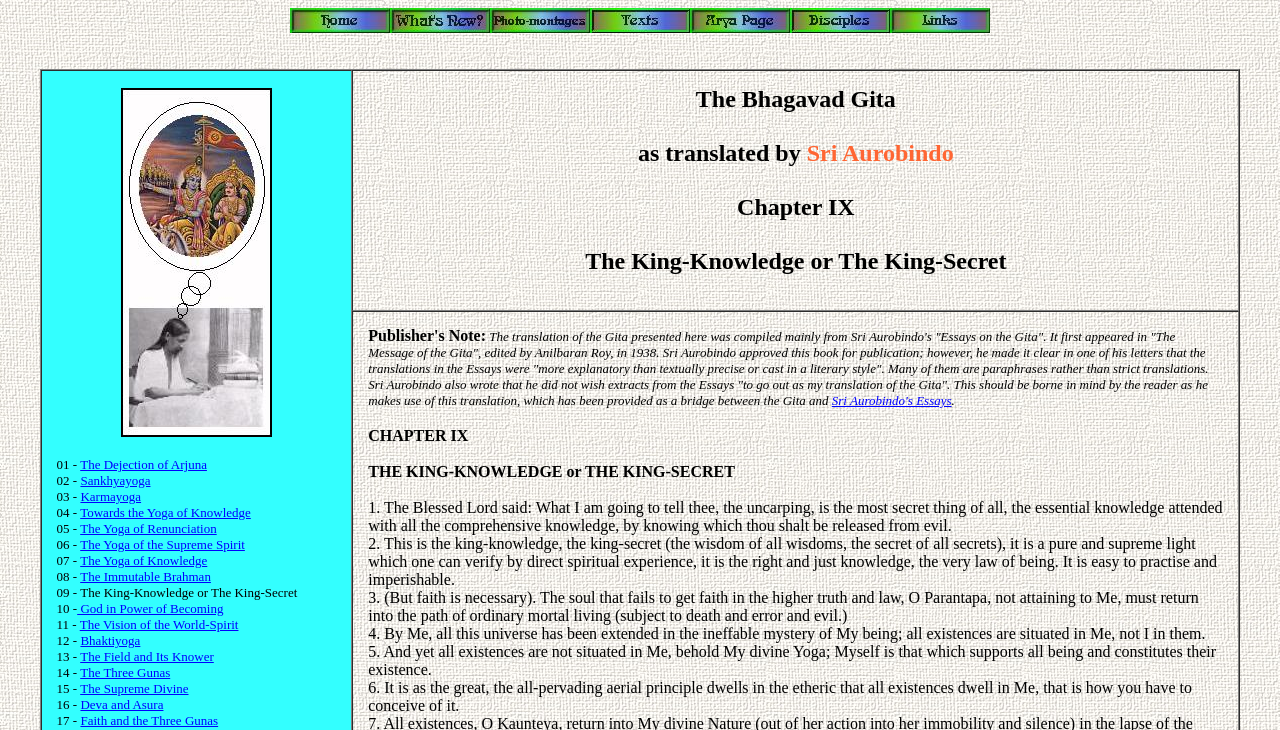Please find the bounding box coordinates of the element that you should click to achieve the following instruction: "Click on the 'Home' link". The coordinates should be presented as four float numbers between 0 and 1: [left, top, right, bottom].

[0.227, 0.026, 0.305, 0.049]